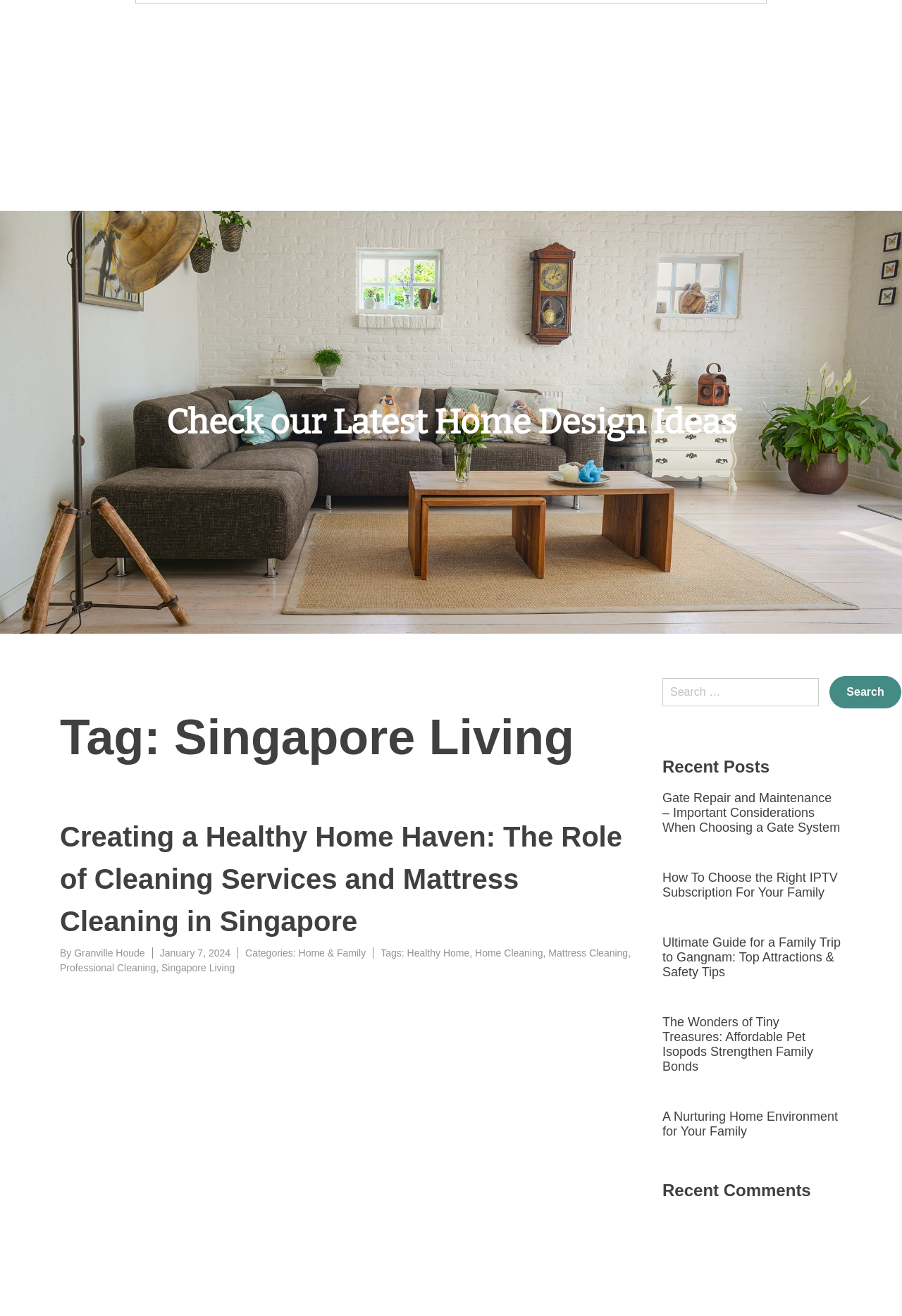Answer briefly with one word or phrase:
Who is the author of the article 'Gate Repair and Maintenance – Important Considerations When Choosing a Gate System'?

Not specified